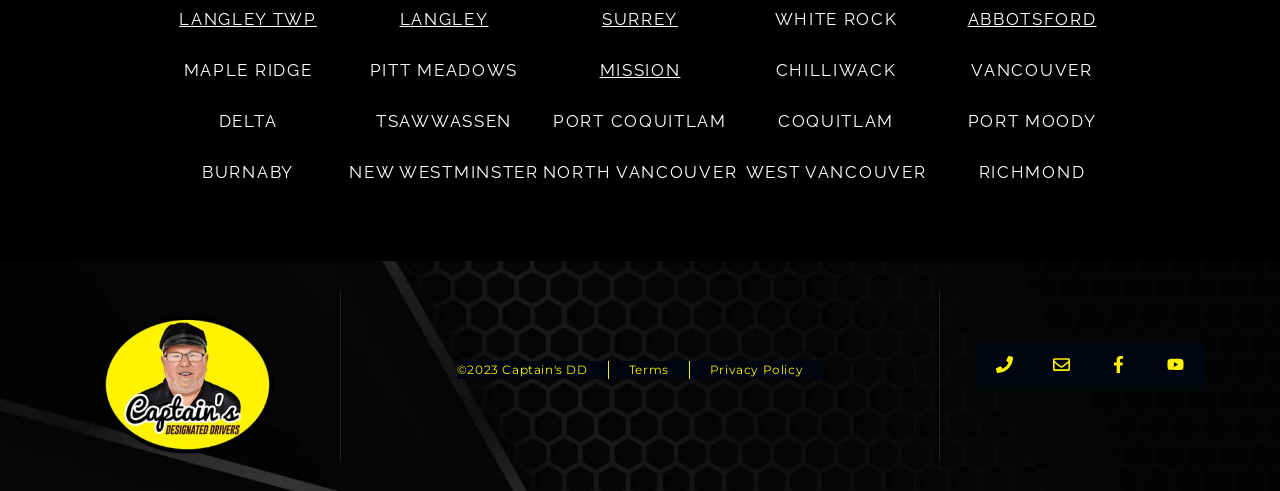Based on the visual content of the image, answer the question thoroughly: What is the city located below Langley Twp?

By analyzing the vertical positions of the elements based on their y1, y2 coordinates, I can determine that the city located below Langley Twp is Maple Ridge, which is a static text element with a y1 coordinate of 0.123.